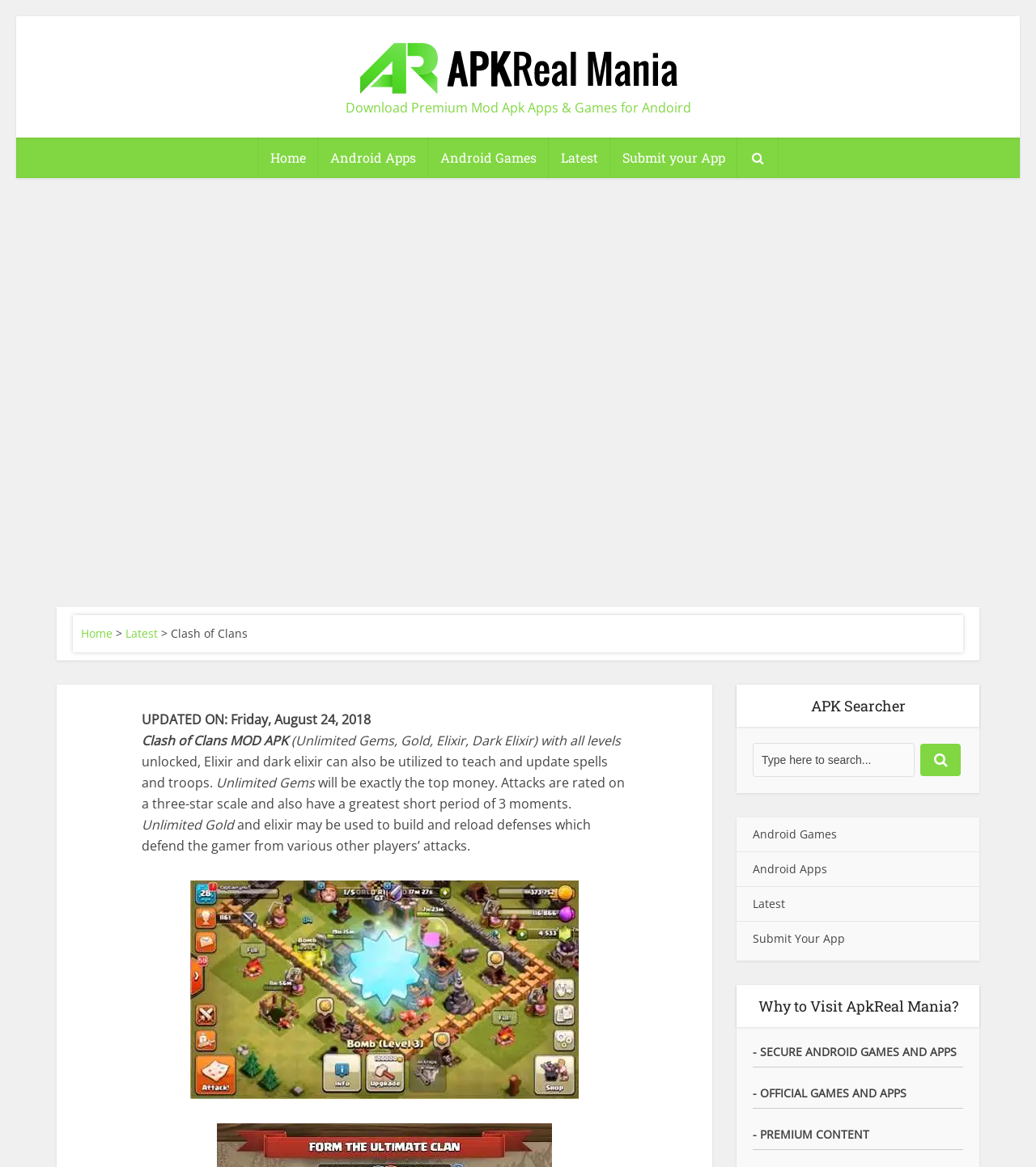Please locate the bounding box coordinates of the element's region that needs to be clicked to follow the instruction: "View latest Android Games". The bounding box coordinates should be provided as four float numbers between 0 and 1, i.e., [left, top, right, bottom].

[0.545, 0.269, 0.589, 0.285]